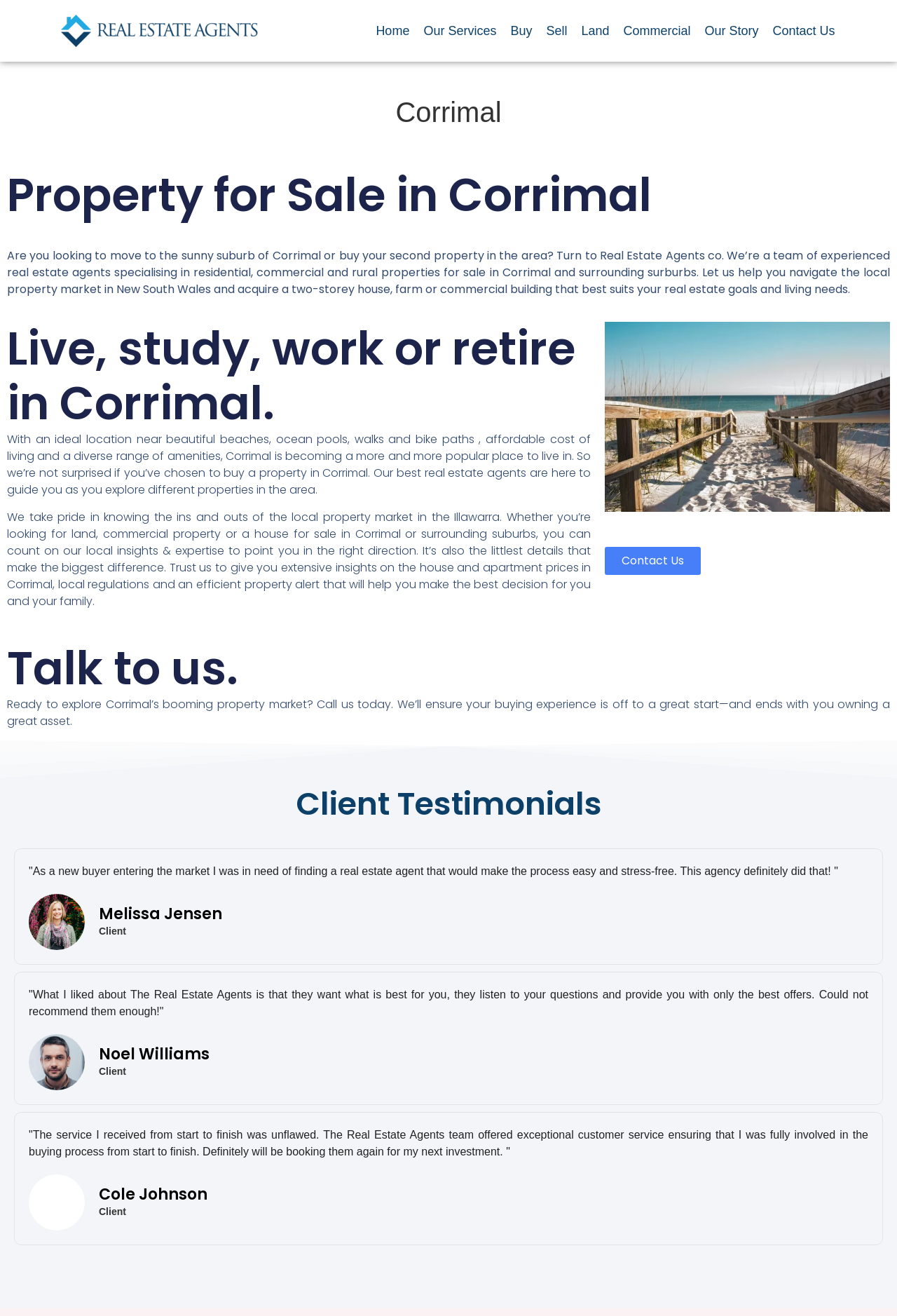Determine the coordinates of the bounding box that should be clicked to complete the instruction: "Click on the image of beach walk". The coordinates should be represented by four float numbers between 0 and 1: [left, top, right, bottom].

[0.674, 0.245, 0.992, 0.389]